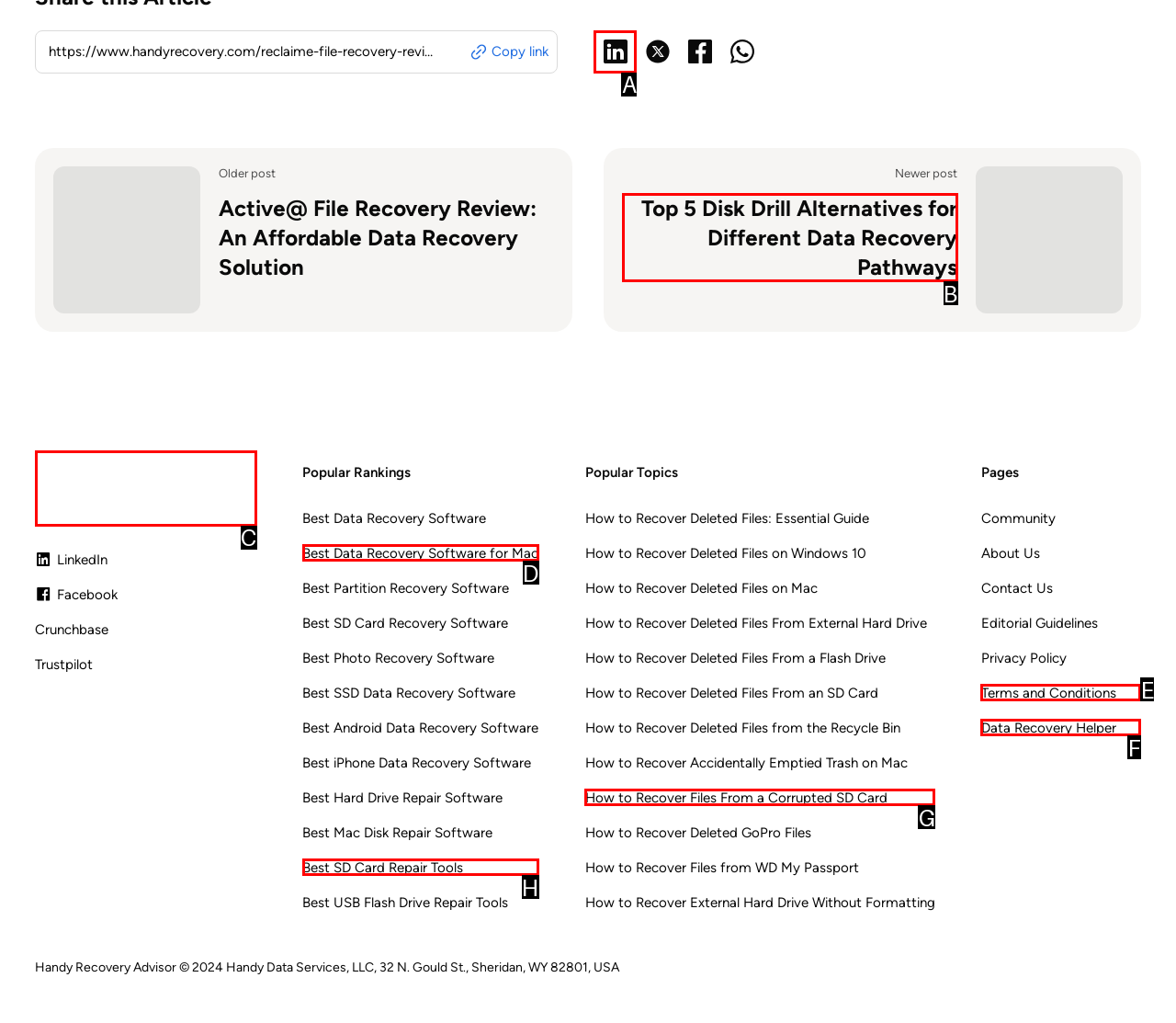Given the task: Visit Handy Recovery Advisor, indicate which boxed UI element should be clicked. Provide your answer using the letter associated with the correct choice.

C